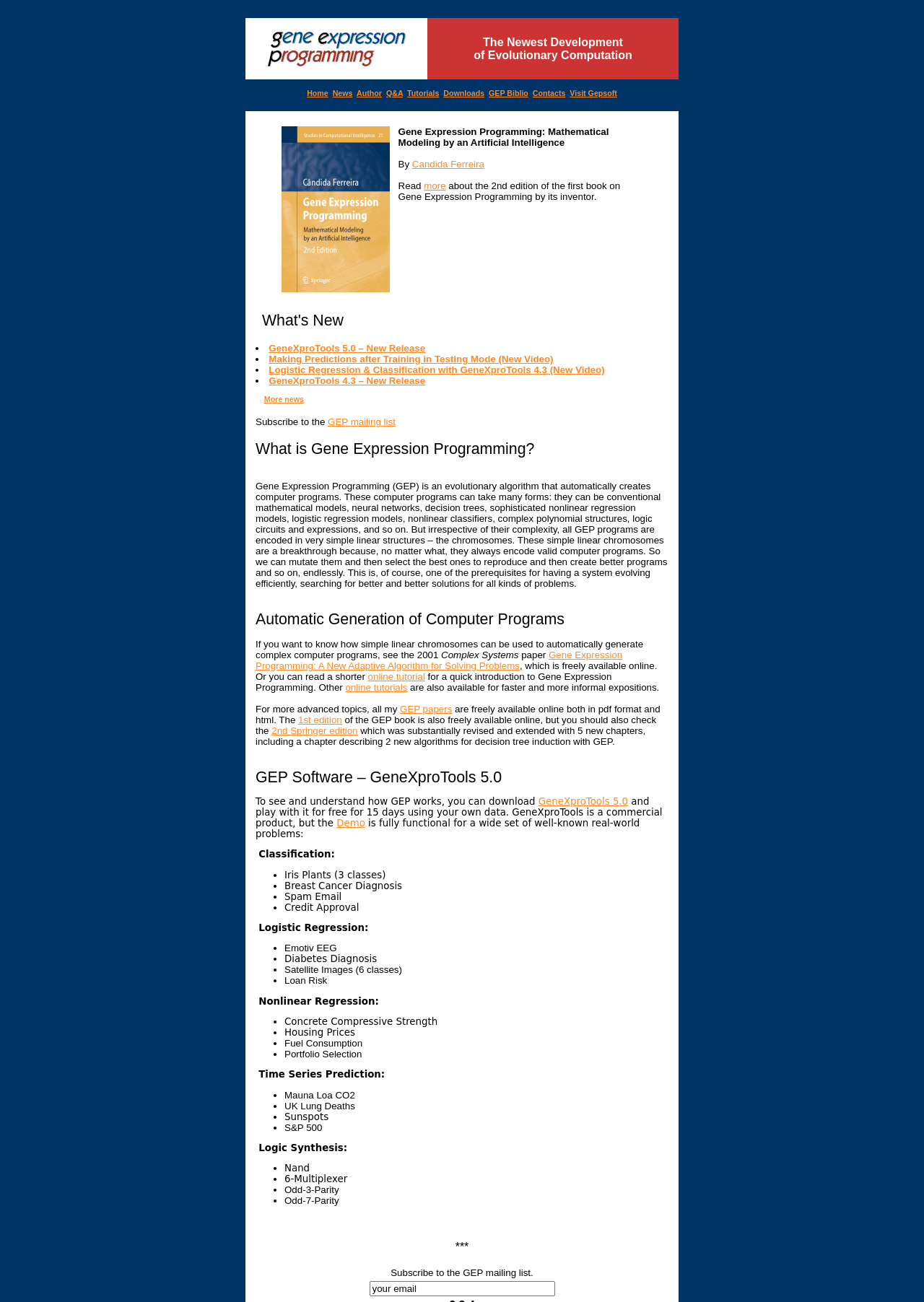What is the purpose of GeneXproTools 5.0? Analyze the screenshot and reply with just one word or a short phrase.

To generate computer programs